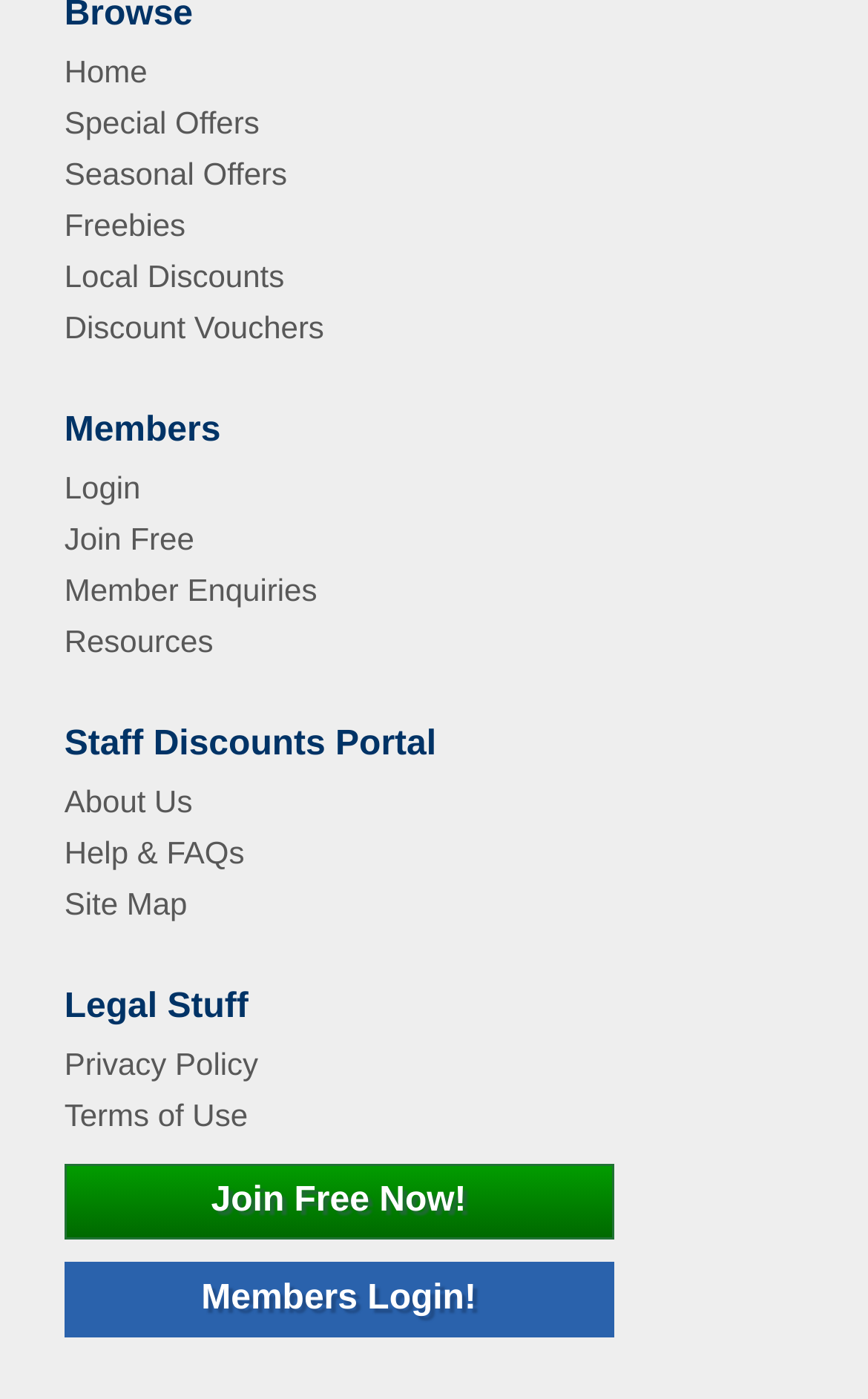Identify the bounding box coordinates of the part that should be clicked to carry out this instruction: "go to home page".

[0.074, 0.039, 0.17, 0.064]